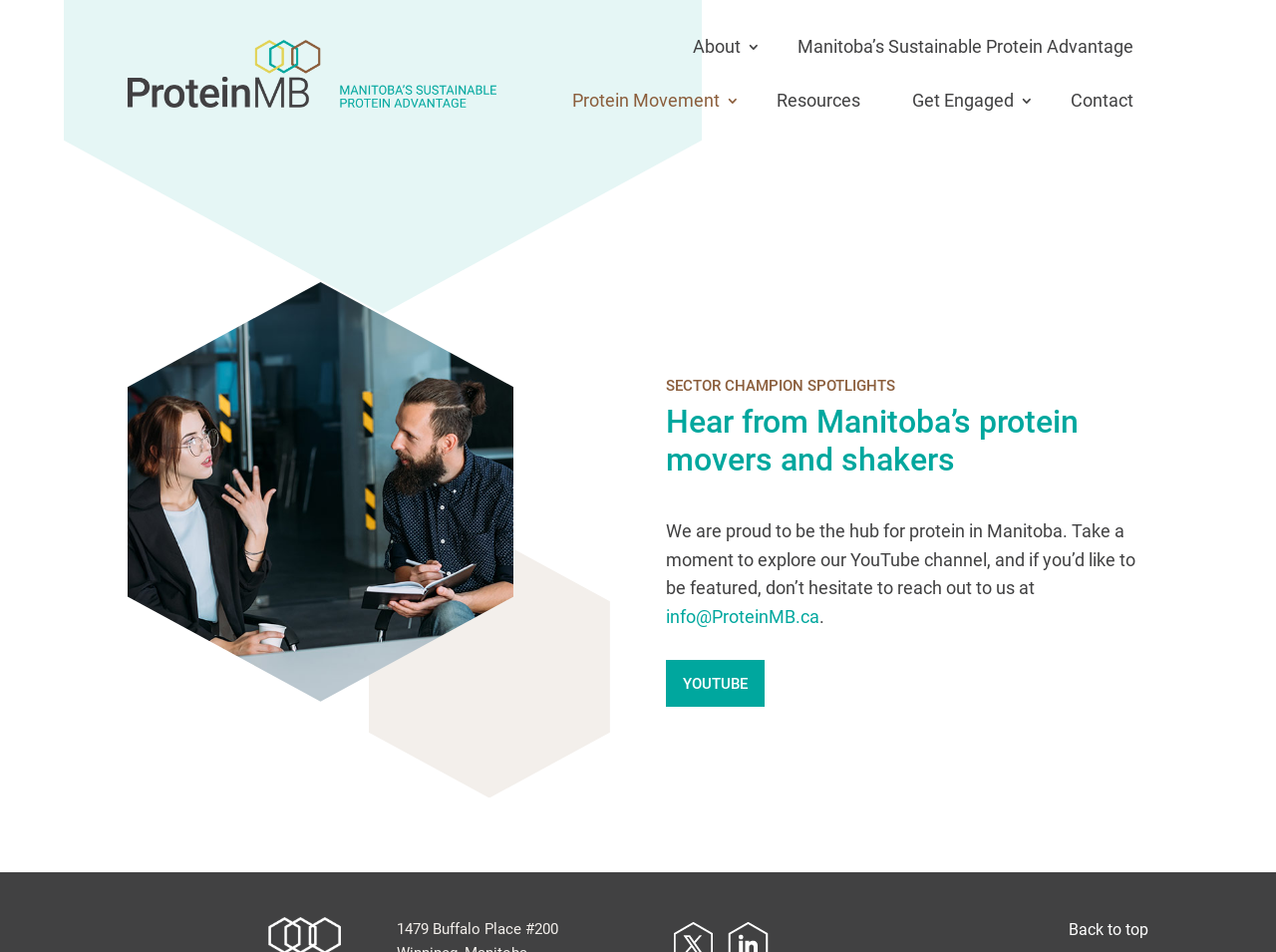Provide the bounding box coordinates of the UI element this sentence describes: "Manitoba’s Sustainable Protein Advantage".

[0.613, 0.021, 0.9, 0.077]